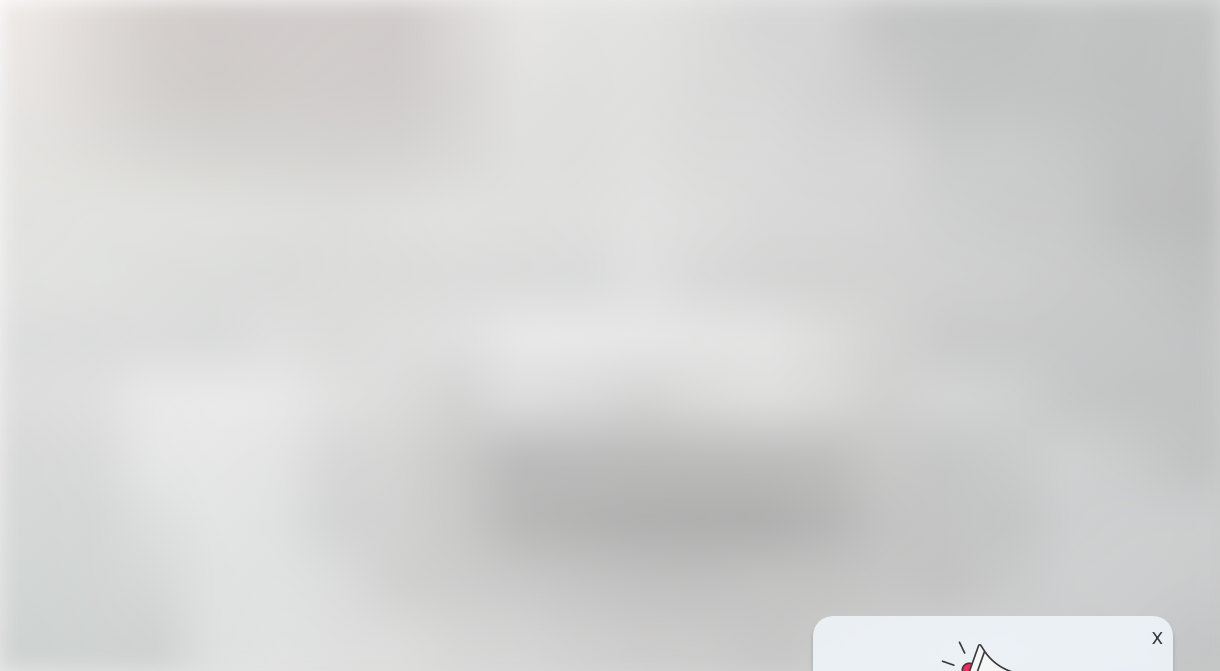Who is credited with the photograph?
Look at the webpage screenshot and answer the question with a detailed explanation.

The caption accompanying the image credits the photograph to 'just_a_cheeseburger', which underscores the collaborative spirit of sharing cultural heritage through photography.